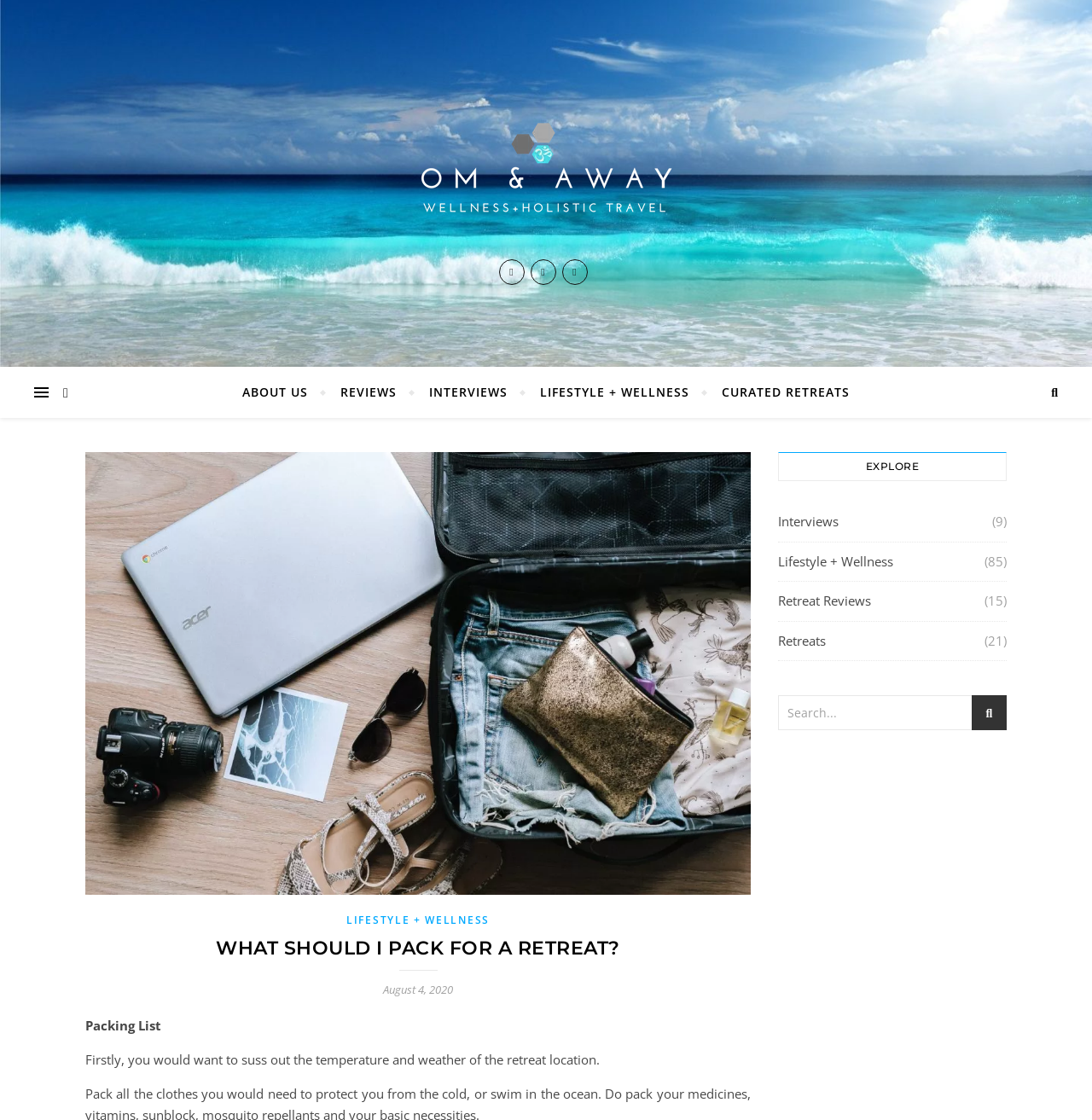Please specify the bounding box coordinates for the clickable region that will help you carry out the instruction: "go to Om & Away Blog".

[0.305, 0.072, 0.695, 0.216]